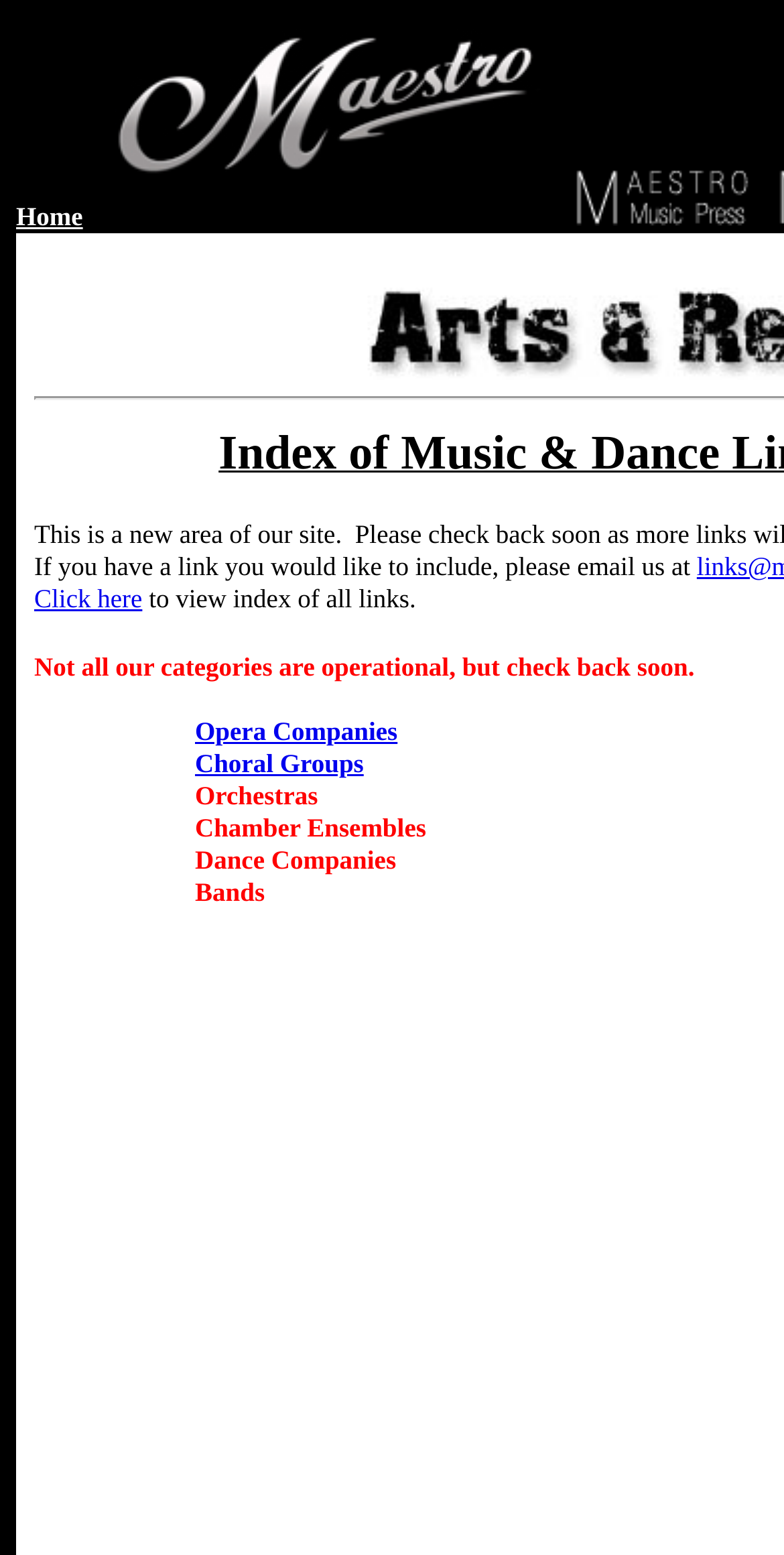Answer succinctly with a single word or phrase:
How many links are in the top navigation bar?

3